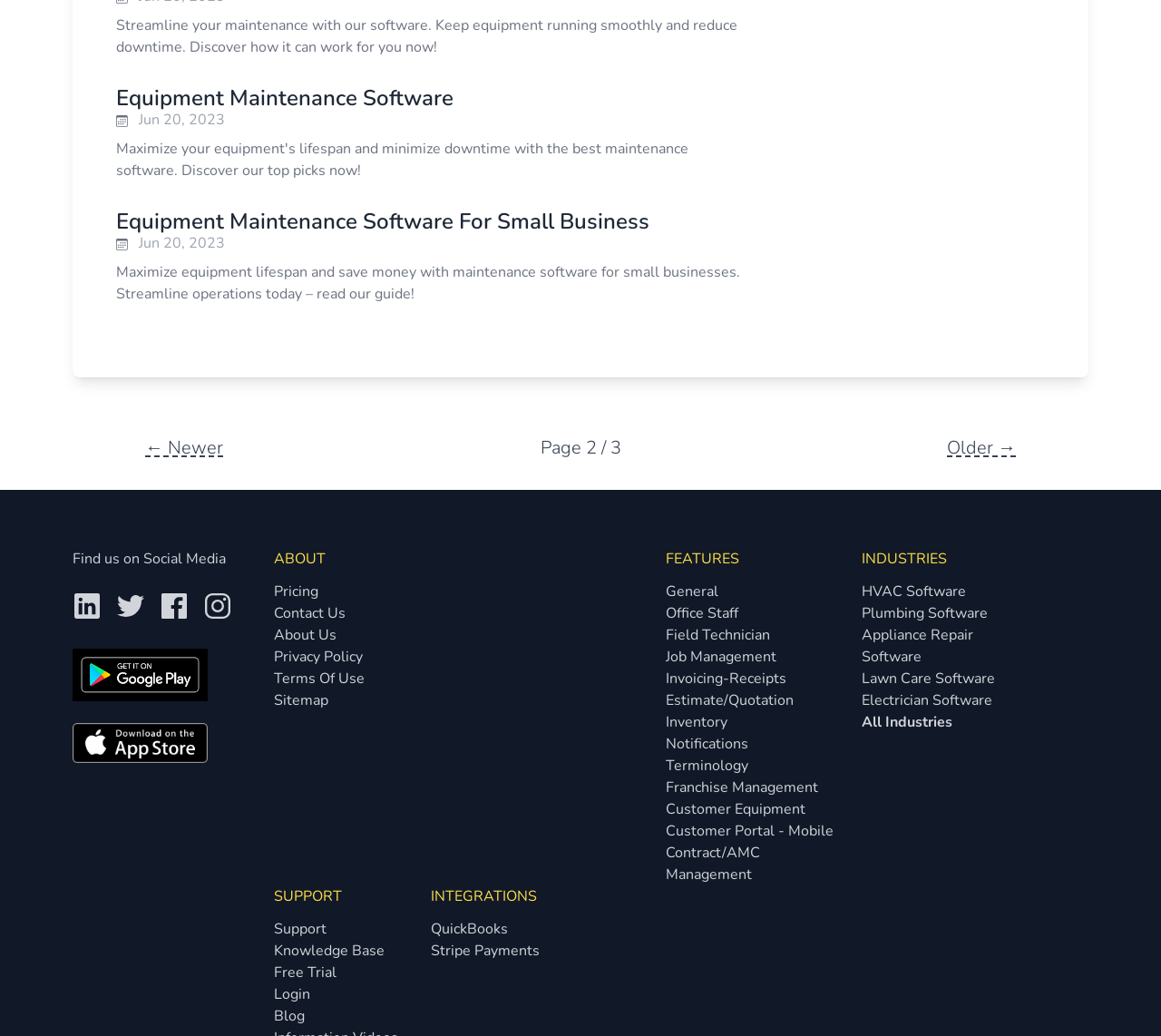What is the purpose of the equipment maintenance software?
Answer the question with a single word or phrase, referring to the image.

Streamline maintenance